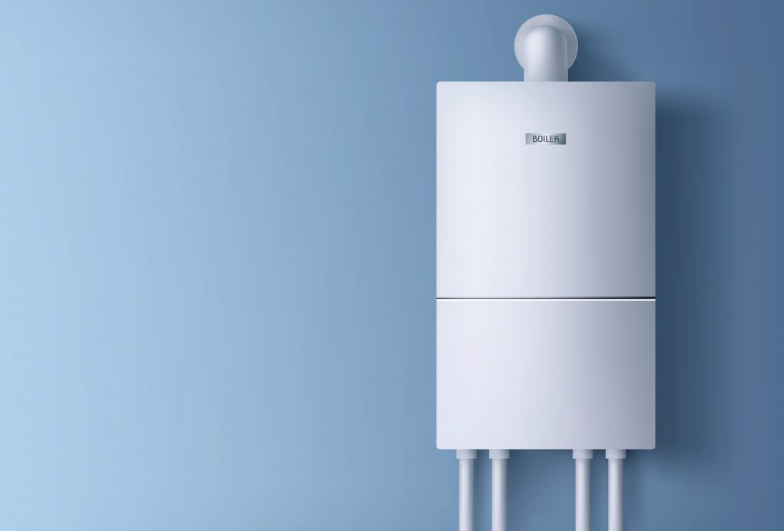Detail the scene shown in the image extensively.

The image showcases an electric hot water system, specifically a modern boiler mounted against a light blue wall. The sleek, white design of the unit emphasizes its contemporary aesthetic, featuring a top compartment with a circular pipe protruding from it, suggesting efficient air or gas venting. Below, the boiler is divided into two sections, with visible piping connecting to the installation, indicating its functionality as a home plumbing fixture essential for providing hot water.

This advanced water heater model is designed to save energy and costs effectively, making it a smart choice for both residential and commercial settings. With a lifespan typically ranging from 8 to 12 years, it serves as a critical component for ensuring reliable hot water access, particularly during colder months. The image exemplifies the practicality and innovation behind modern water heating solutions.